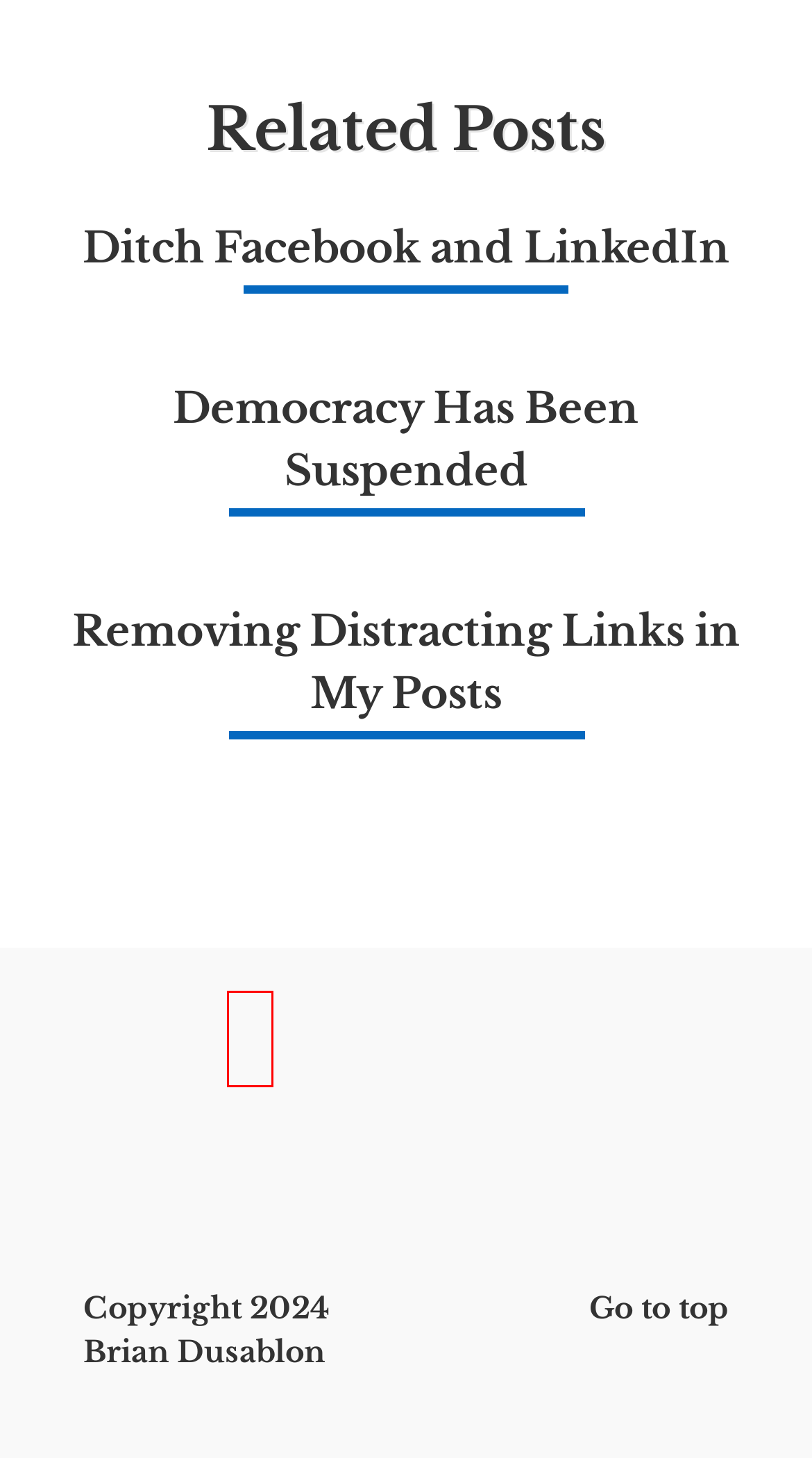You are given a screenshot of a webpage with a red rectangle bounding box around an element. Choose the best webpage description that matches the page after clicking the element in the bounding box. Here are the candidates:
A. Removing Distracting Links in My Posts – Brian Dusablon
B. About Me – Brian Dusablon
C. I Recommend – Brian Dusablon
D. Archives – Brian Dusablon
E. Ditch Facebook and LinkedIn – Brian Dusablon
F. Blog – Brian Dusablon
G. Speaking – Brian Dusablon
H. Democracy Has Been Suspended – Brian Dusablon

B